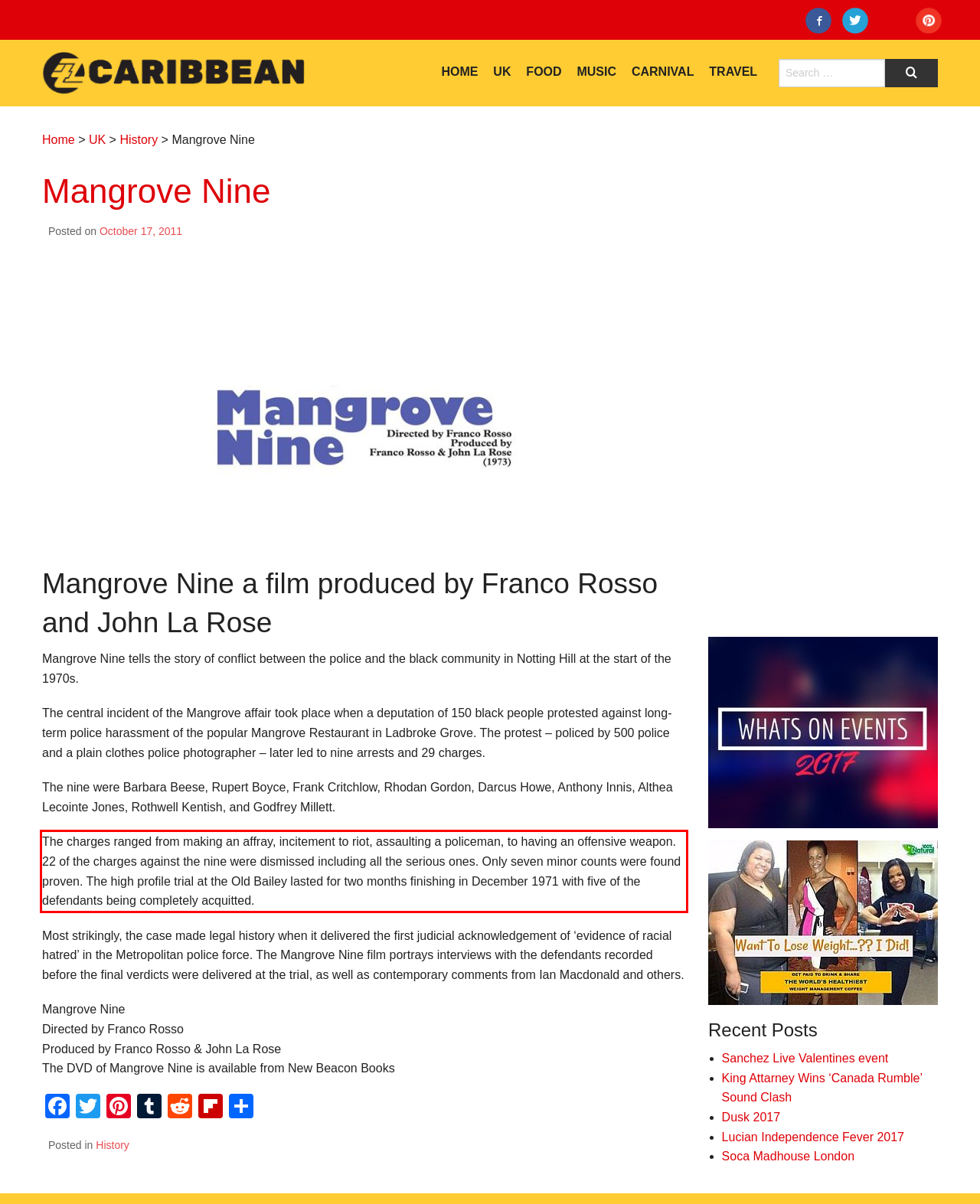Please take the screenshot of the webpage, find the red bounding box, and generate the text content that is within this red bounding box.

The charges ranged from making an affray, incitement to riot, assaulting a policeman, to having an offensive weapon. 22 of the charges against the nine were dismissed including all the serious ones. Only seven minor counts were found proven. The high profile trial at the Old Bailey lasted for two months finishing in December 1971 with five of the defendants being completely acquitted.